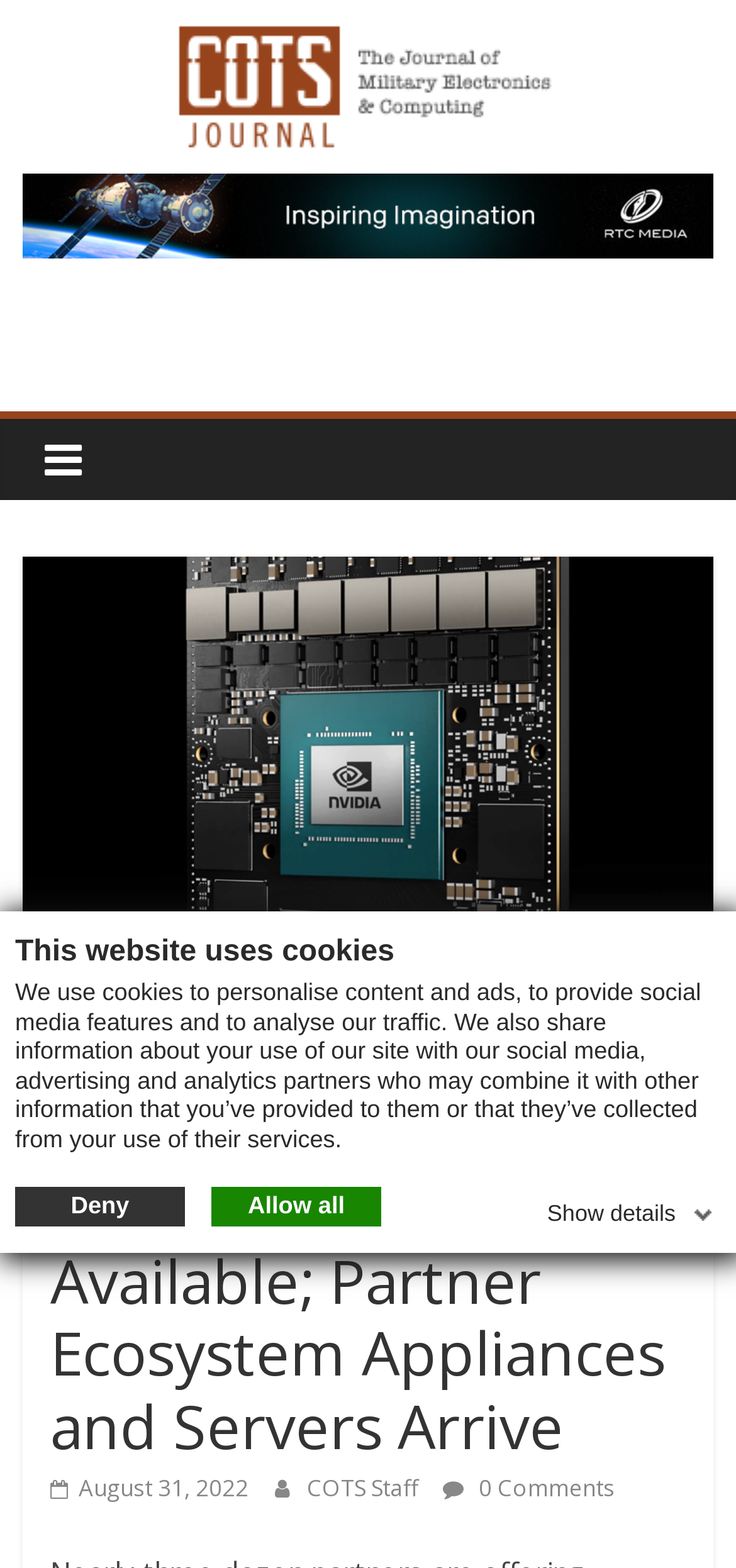What is the name of the journal?
Using the image as a reference, give a one-word or short phrase answer.

COTS Journal